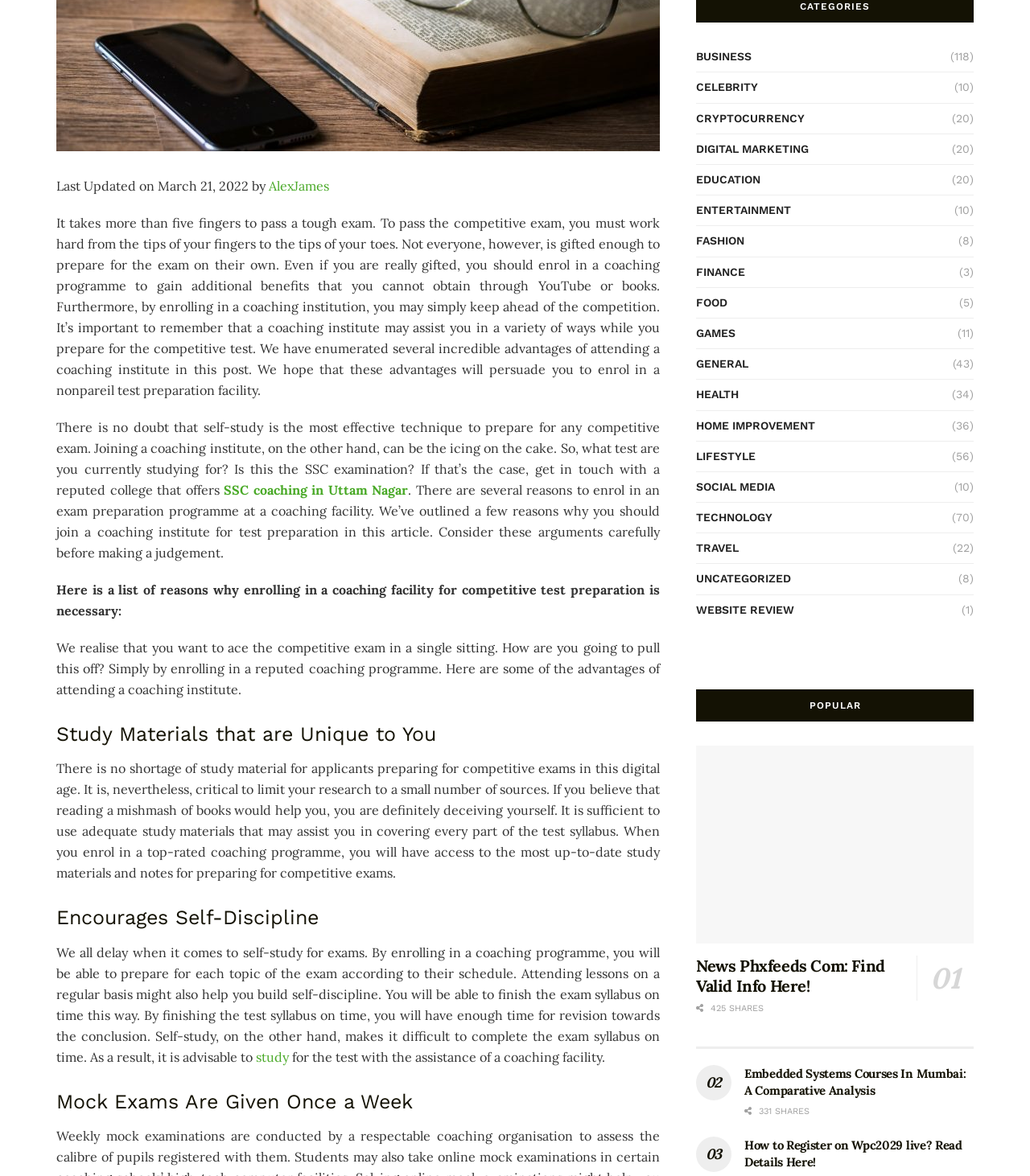Based on the element description SSC coaching in Uttam Nagar, identify the bounding box of the UI element in the given webpage screenshot. The coordinates should be in the format (top-left x, top-left y, bottom-right x, bottom-right y) and must be between 0 and 1.

[0.217, 0.41, 0.396, 0.423]